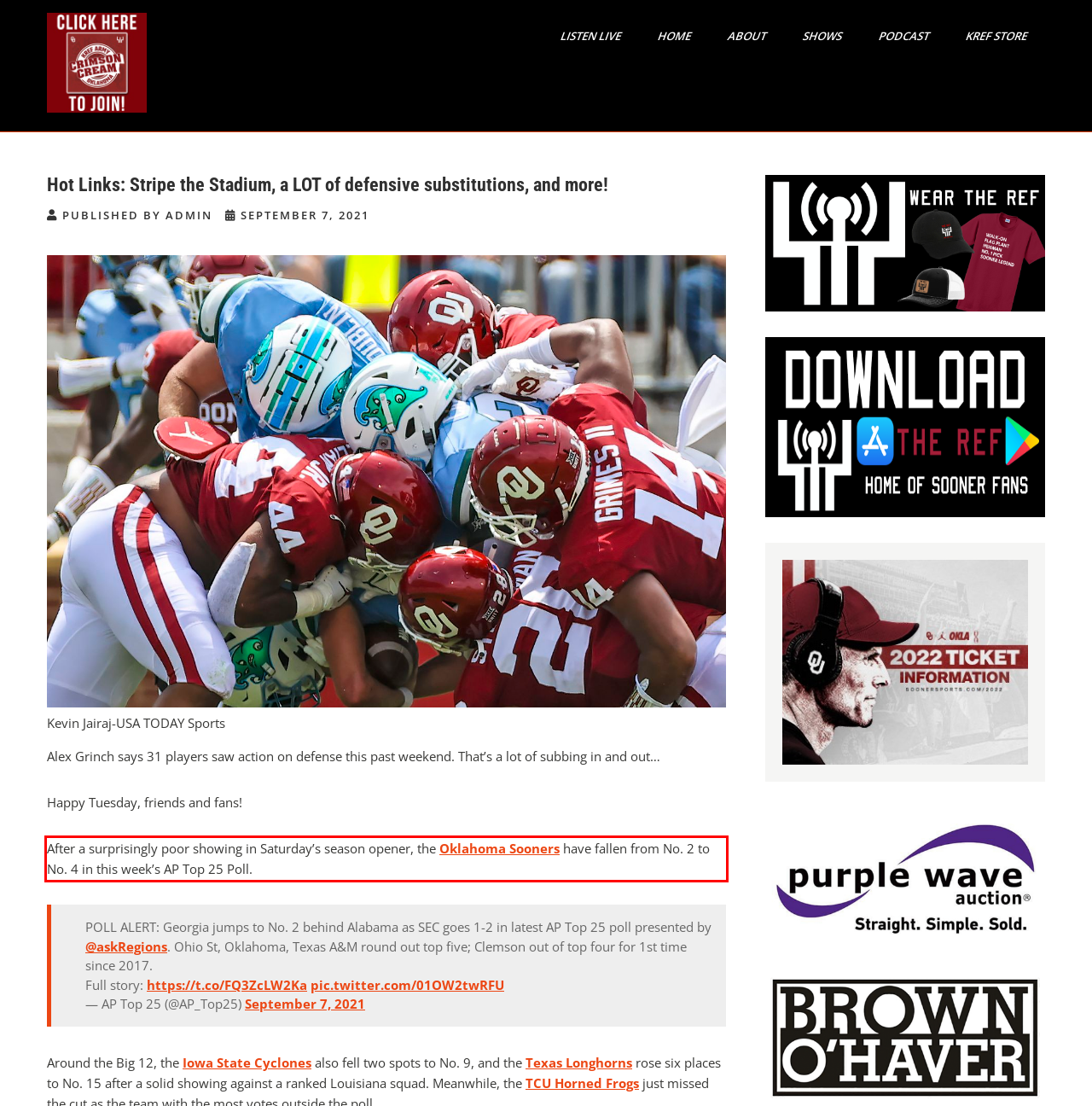From the provided screenshot, extract the text content that is enclosed within the red bounding box.

After a surprisingly poor showing in Saturday’s season opener, the Oklahoma Sooners have fallen from No. 2 to No. 4 in this week’s AP Top 25 Poll.